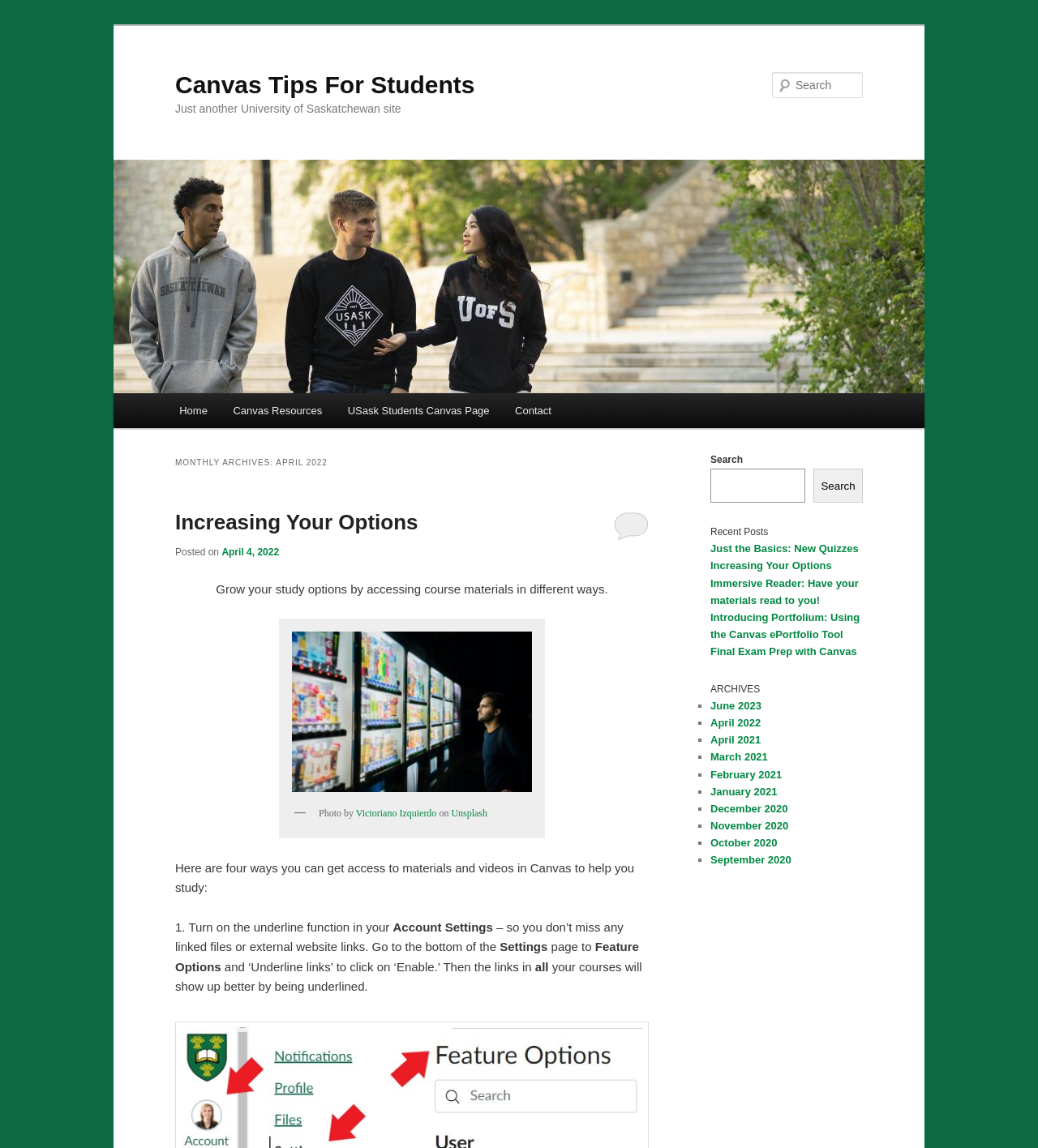Find the bounding box of the UI element described as follows: "March 2021".

[0.684, 0.654, 0.74, 0.665]